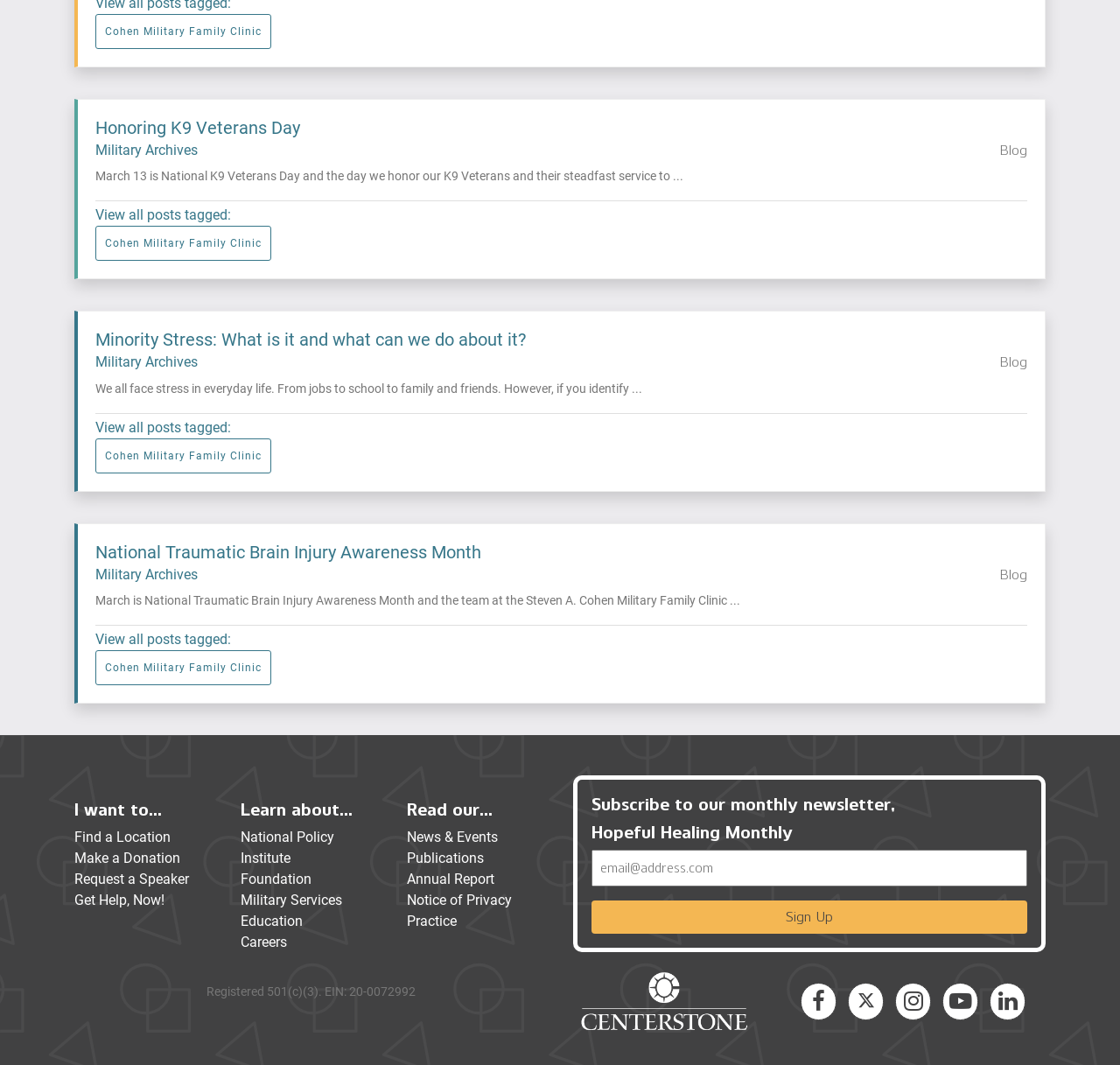Could you highlight the region that needs to be clicked to execute the instruction: "View the 'Military Archives'"?

[0.085, 0.133, 0.177, 0.149]